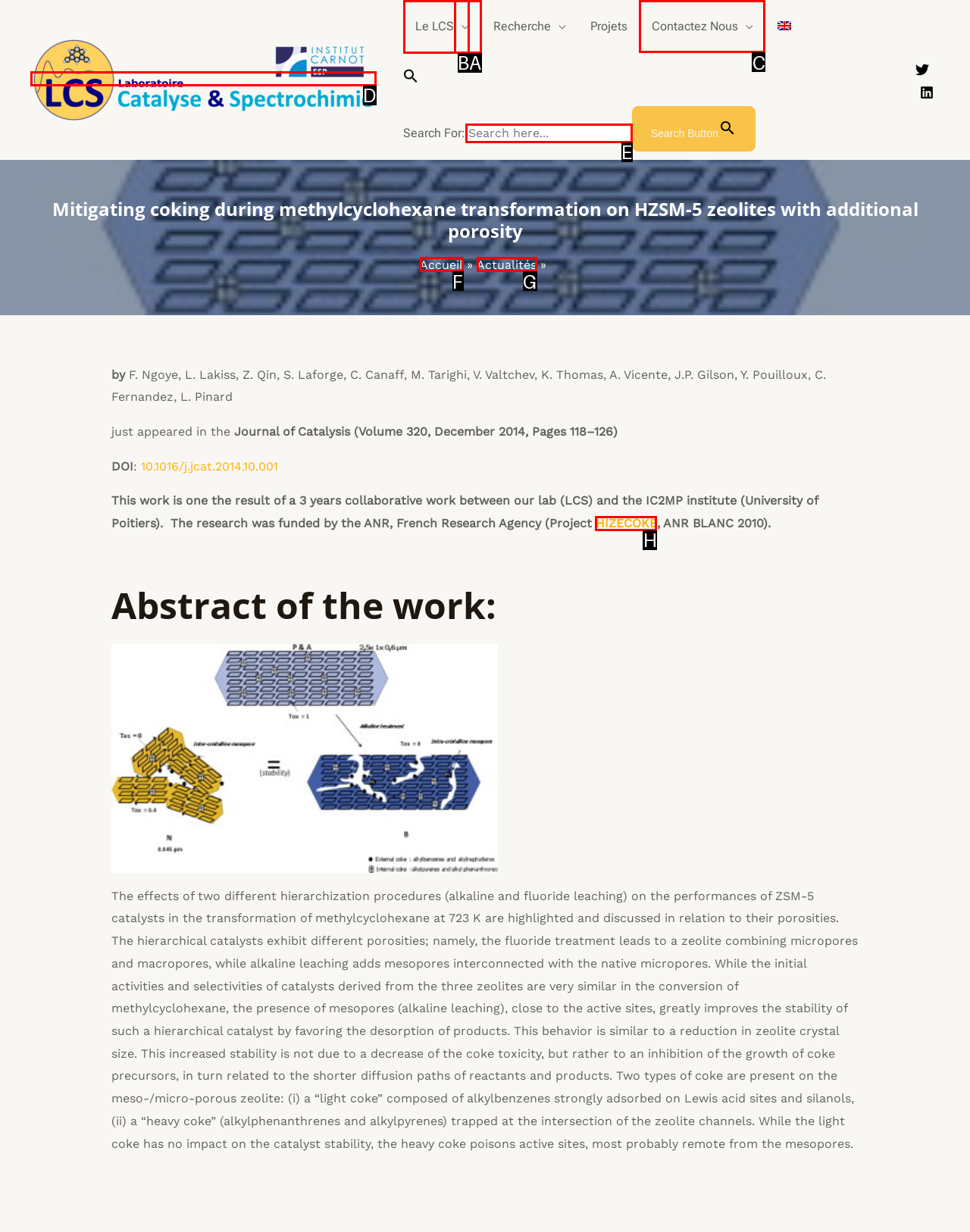For the instruction: Click on the Contactez Nous Menu Toggle, determine the appropriate UI element to click from the given options. Respond with the letter corresponding to the correct choice.

C